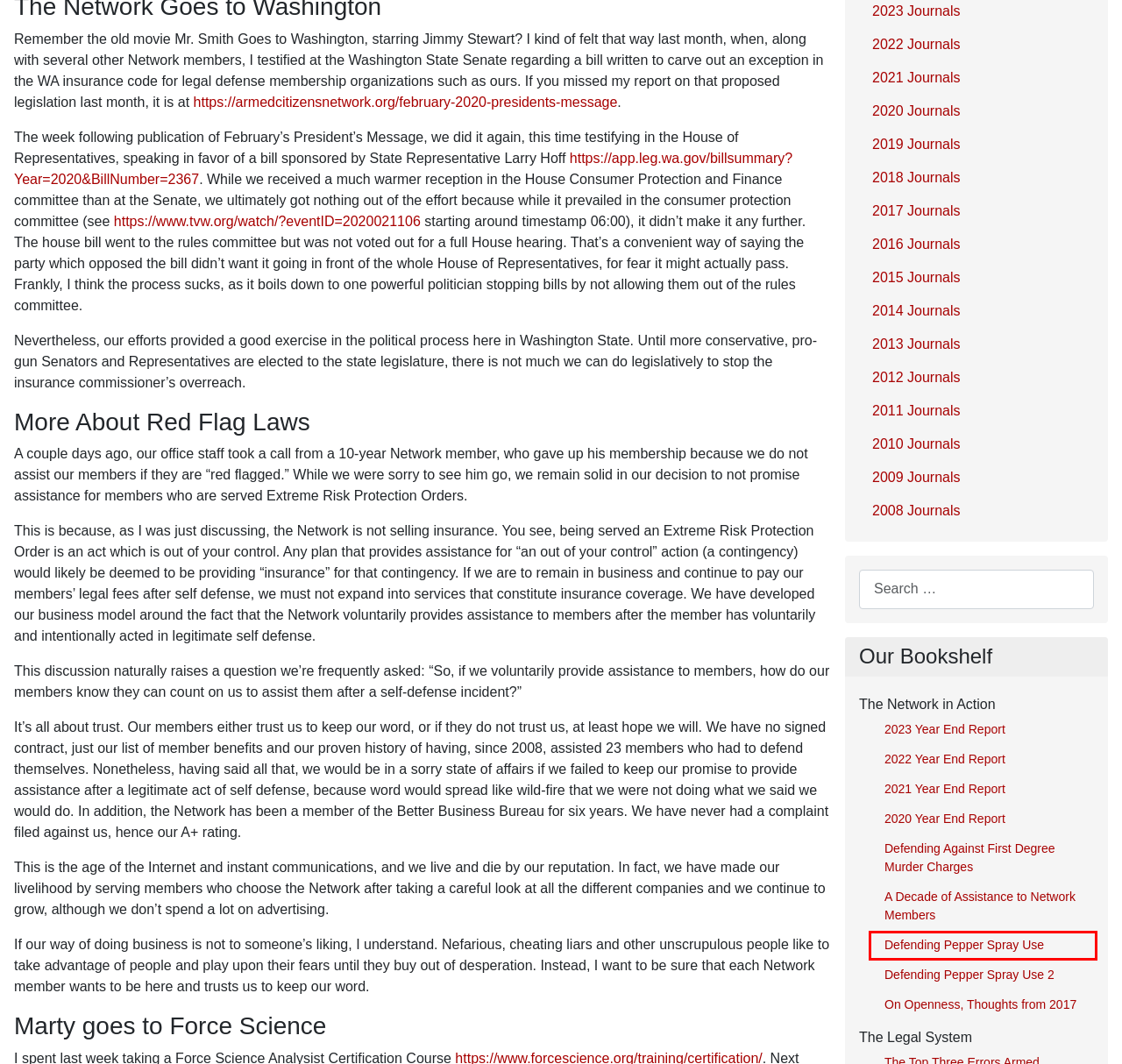You have a screenshot of a webpage with a red bounding box around an element. Choose the best matching webpage description that would appear after clicking the highlighted element. Here are the candidates:
A. Defending Against First Degree Murder Charges
B. Network Membership and Legal Defense Fund Growth
C. Defending Pepper Spray Use
D. Red Flag Laws and Network Assistance
E. A Decade of Assistance to Network Members
F. Defending Pepper Spray Use – Pt. 2
G. The Role of the Expert Witness Part 2
H. President's Message

C